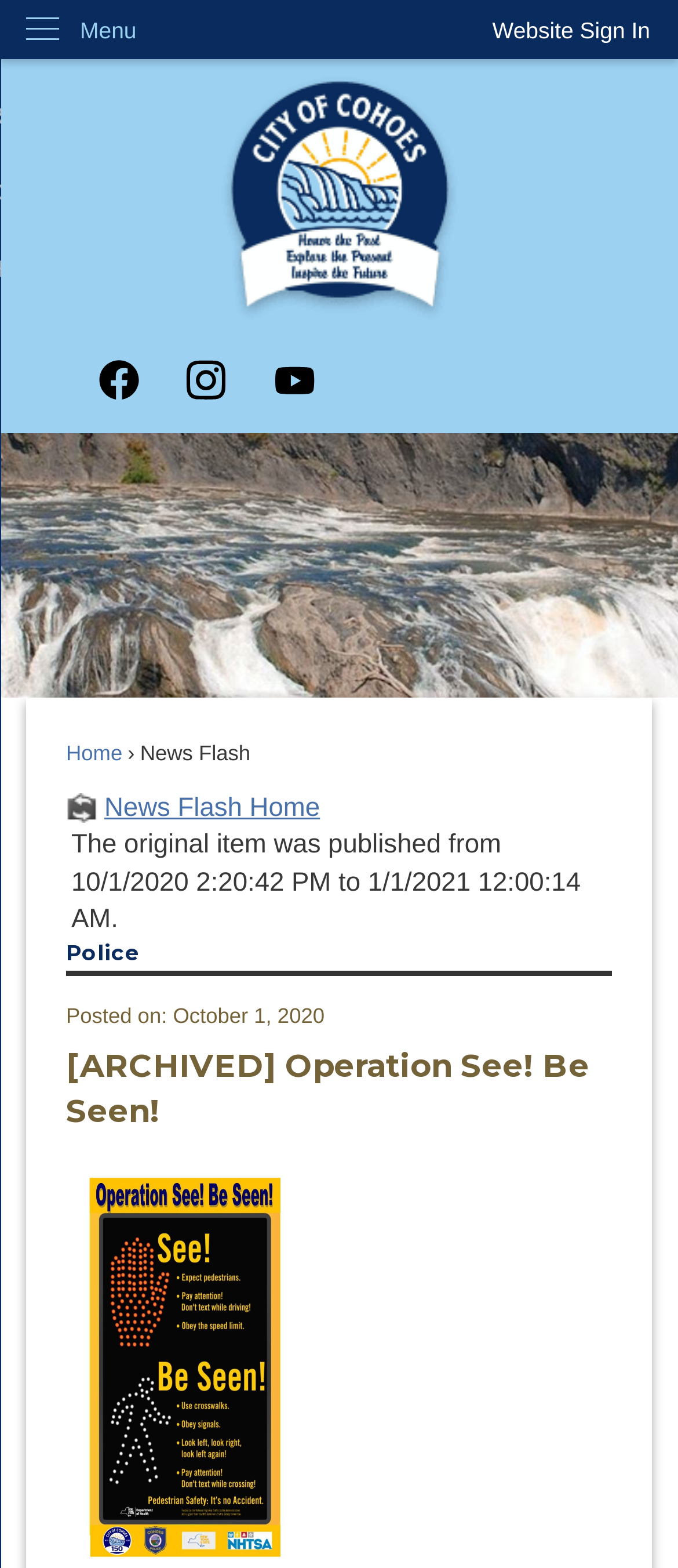Give a one-word or one-phrase response to the question: 
What is the date of the news flash?

October 1, 2020